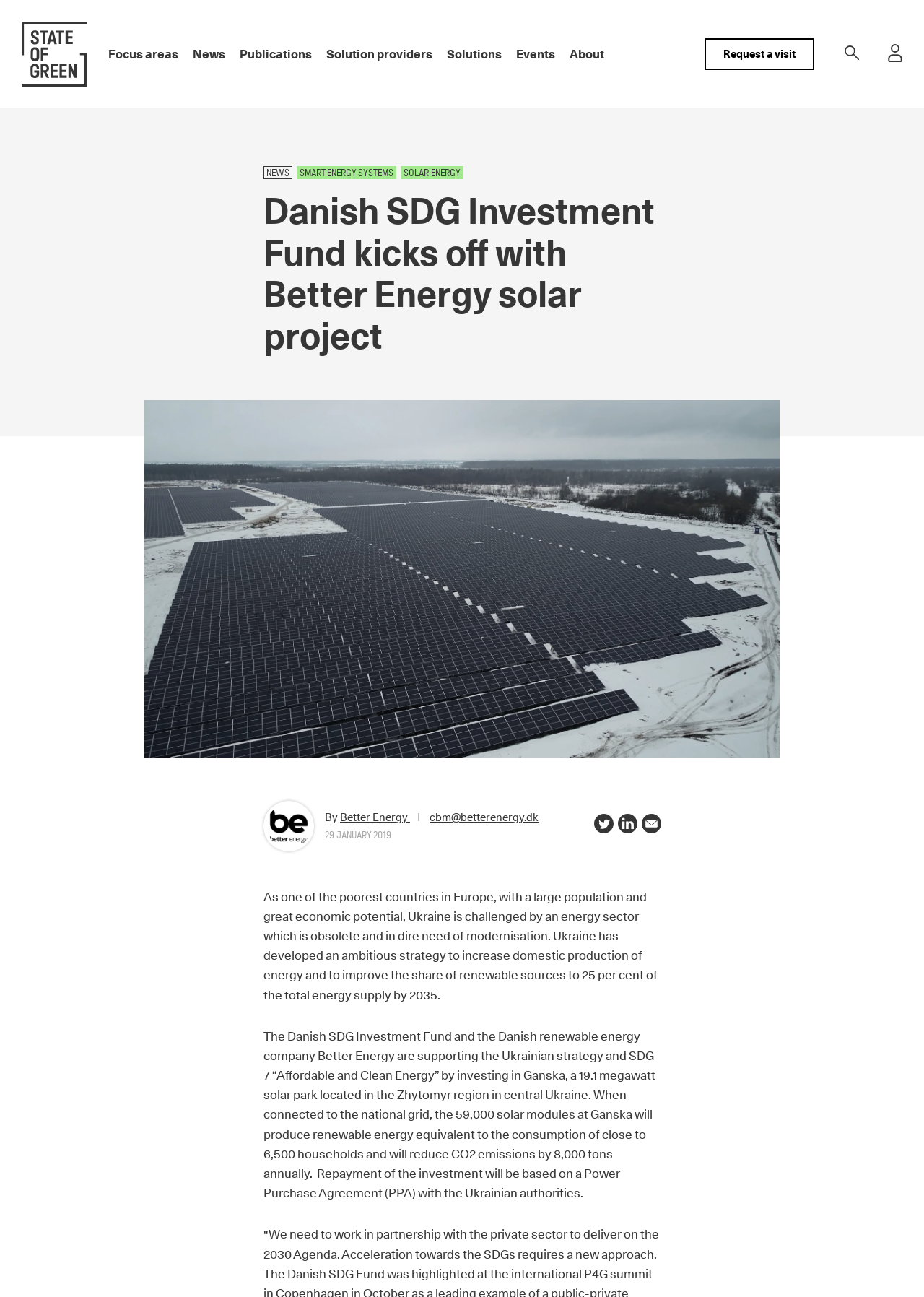What is the goal of Ukraine's energy strategy?
Look at the image and construct a detailed response to the question.

I found the answer by reading the text on the webpage, which states that Ukraine has developed an ambitious strategy to increase domestic production of energy and to improve the share of renewable sources to 25 per cent of the total energy supply by 2035.